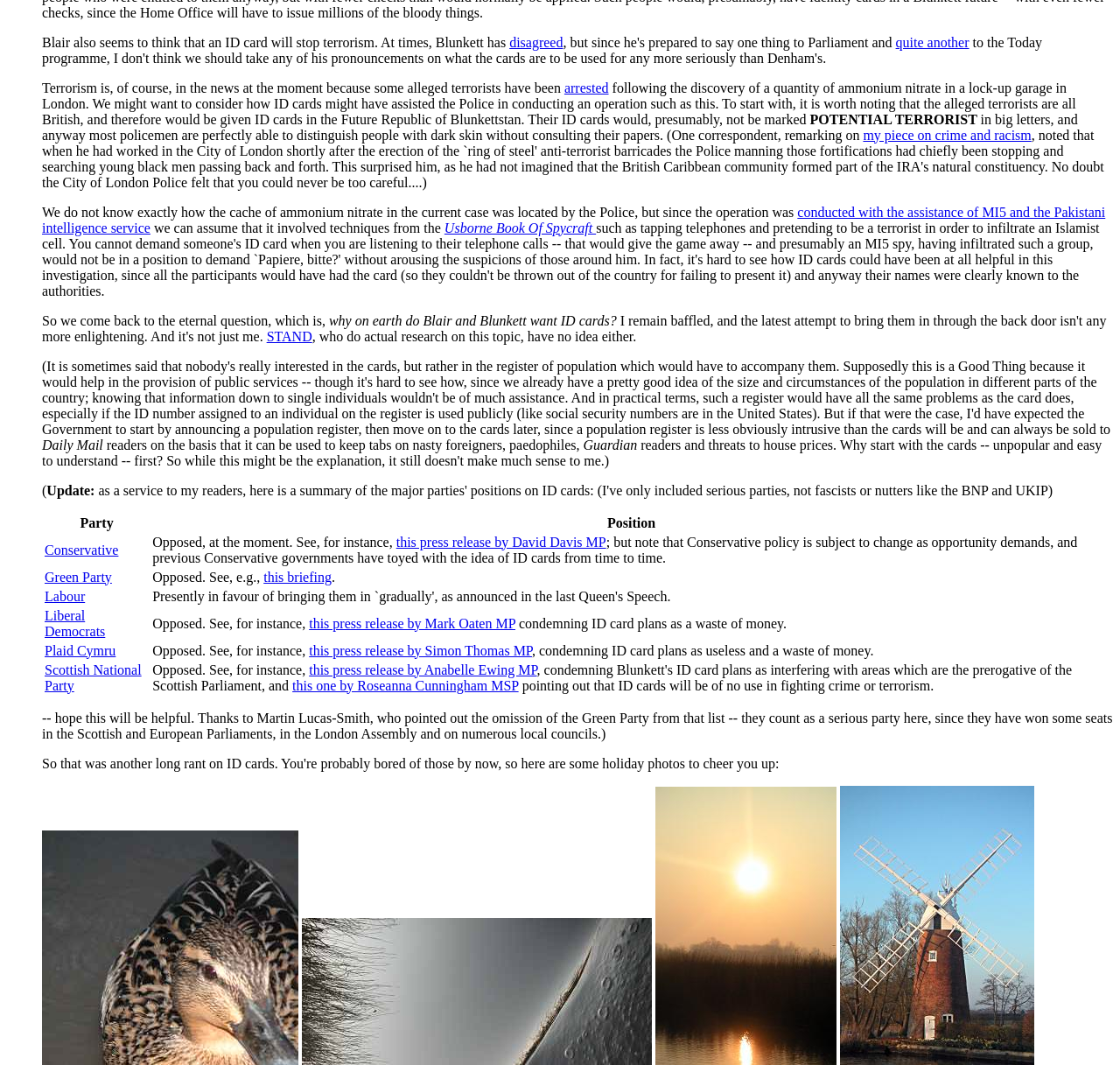Find and provide the bounding box coordinates for the UI element described here: "quite another". The coordinates should be given as four float numbers between 0 and 1: [left, top, right, bottom].

[0.8, 0.033, 0.865, 0.046]